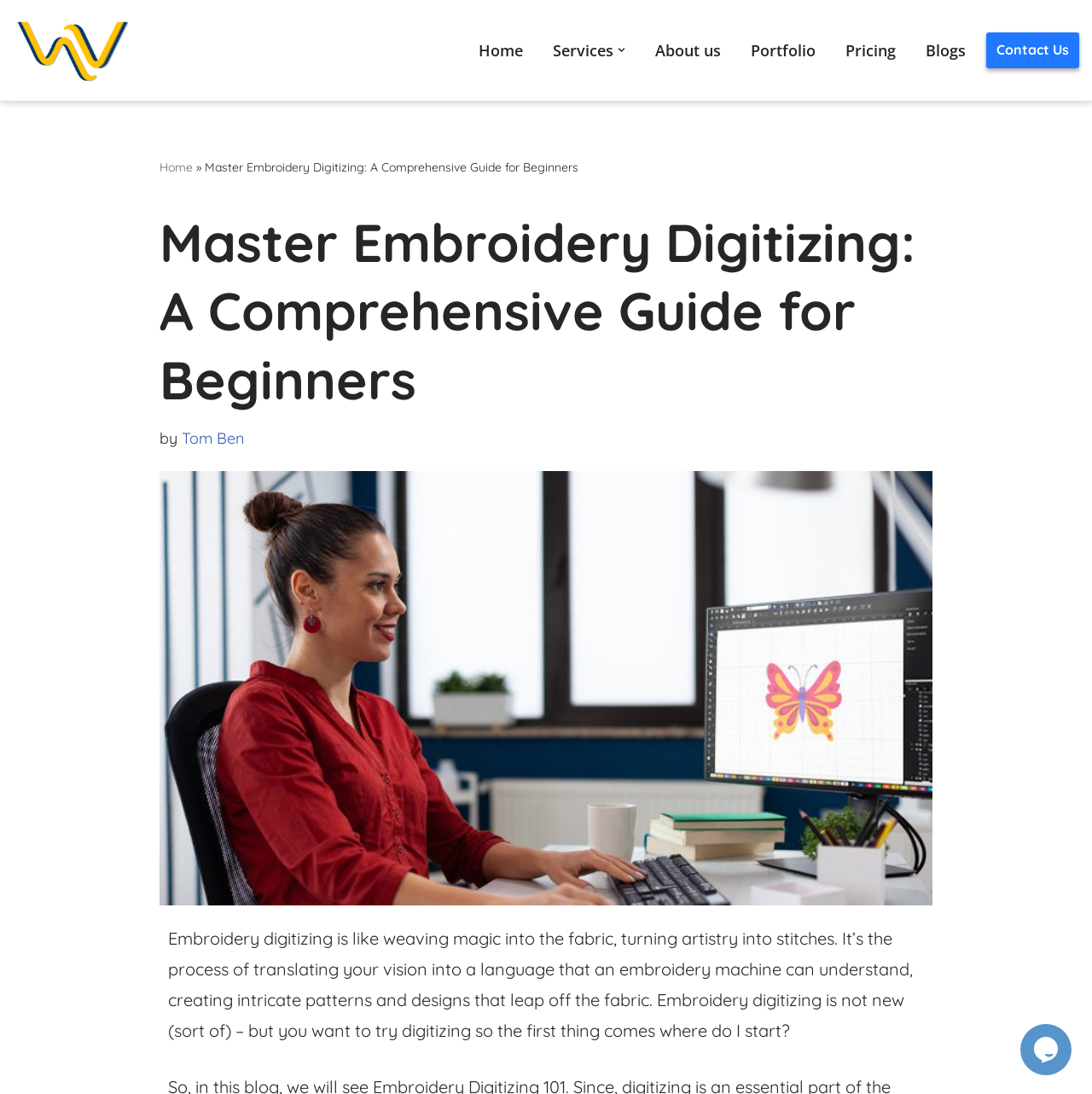Return the bounding box coordinates of the UI element that corresponds to this description: "Contact Us". The coordinates must be given as four float numbers in the range of 0 and 1, [left, top, right, bottom].

[0.903, 0.03, 0.988, 0.062]